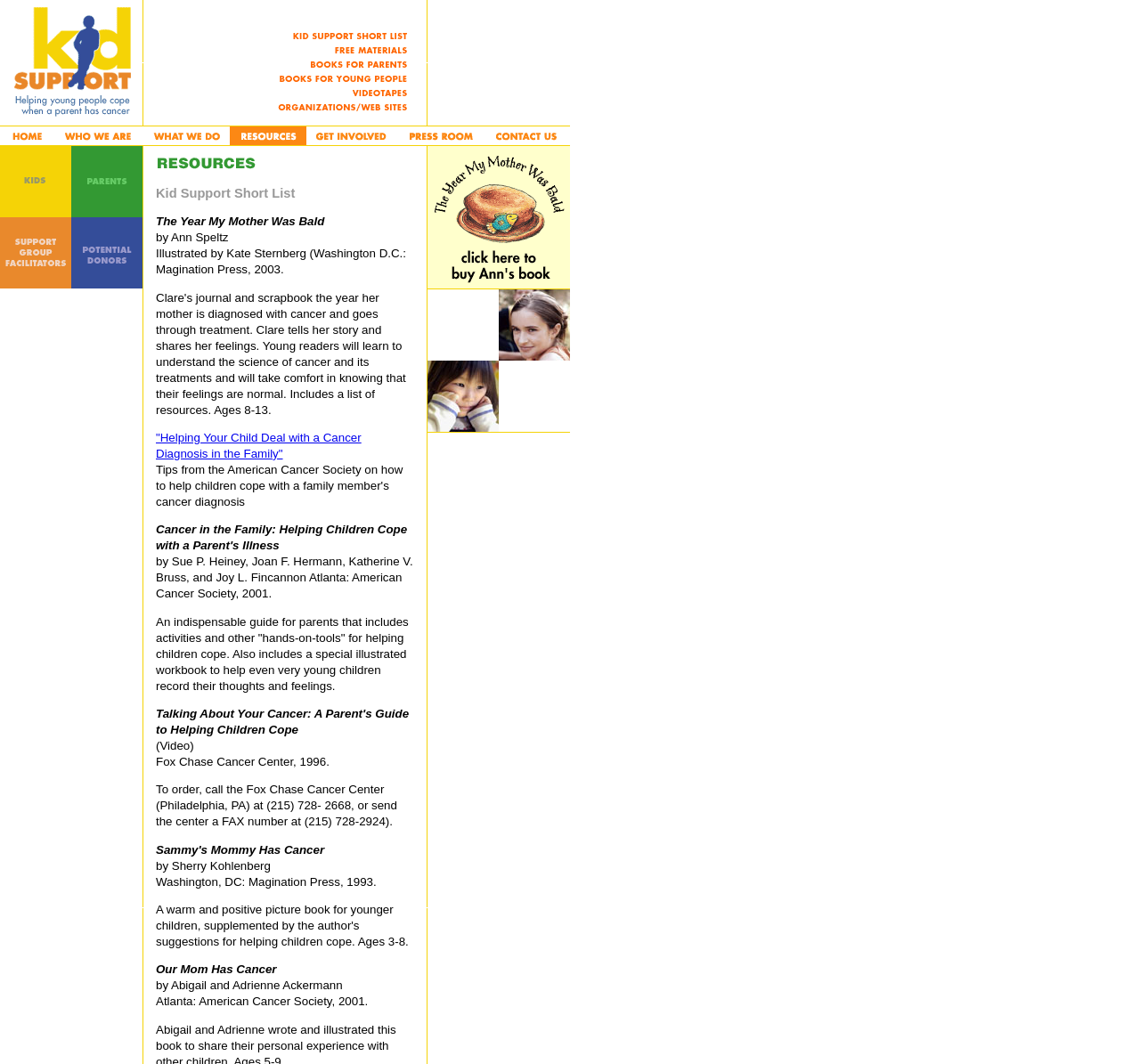Please answer the following question using a single word or phrase: 
What is the content of the last table cell?

Link and image